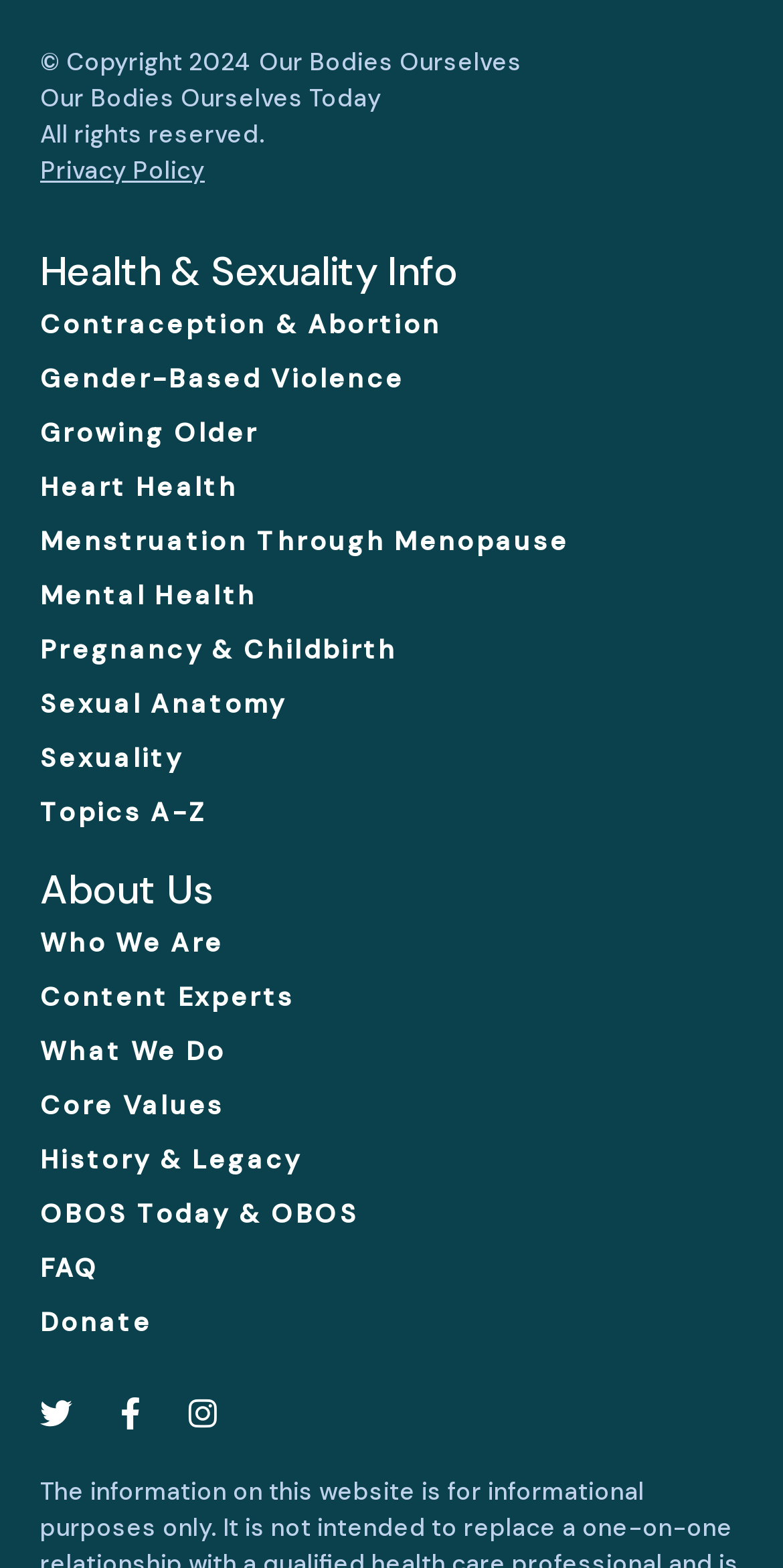For the following element description, predict the bounding box coordinates in the format (top-left x, top-left y, bottom-right x, bottom-right y). All values should be floating point numbers between 0 and 1. Description: Pregnancy & Childbirth

[0.051, 0.402, 0.949, 0.437]